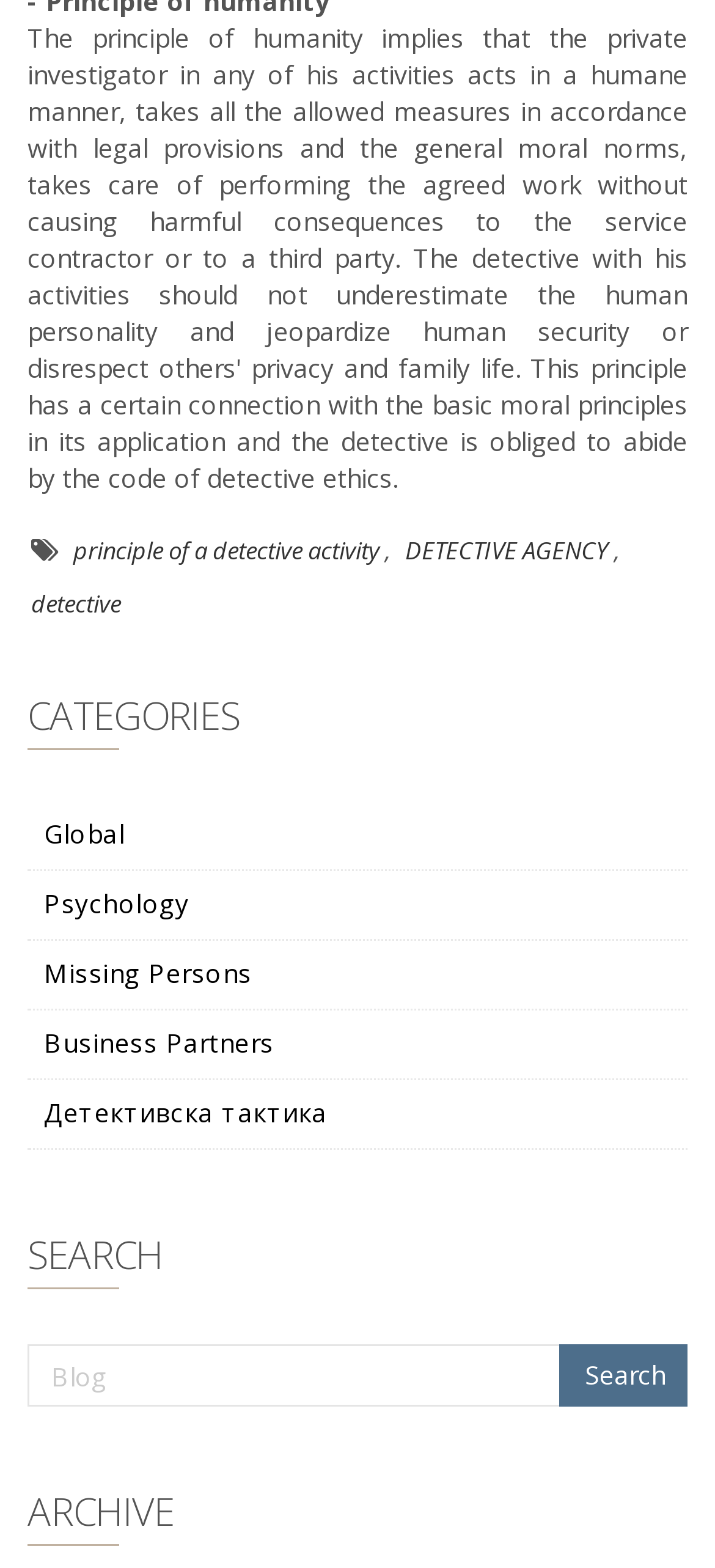What is the first category listed?
We need a detailed and meticulous answer to the question.

The first category listed can be found by looking at the 'CATEGORIES' section, where the first link is 'Global'.